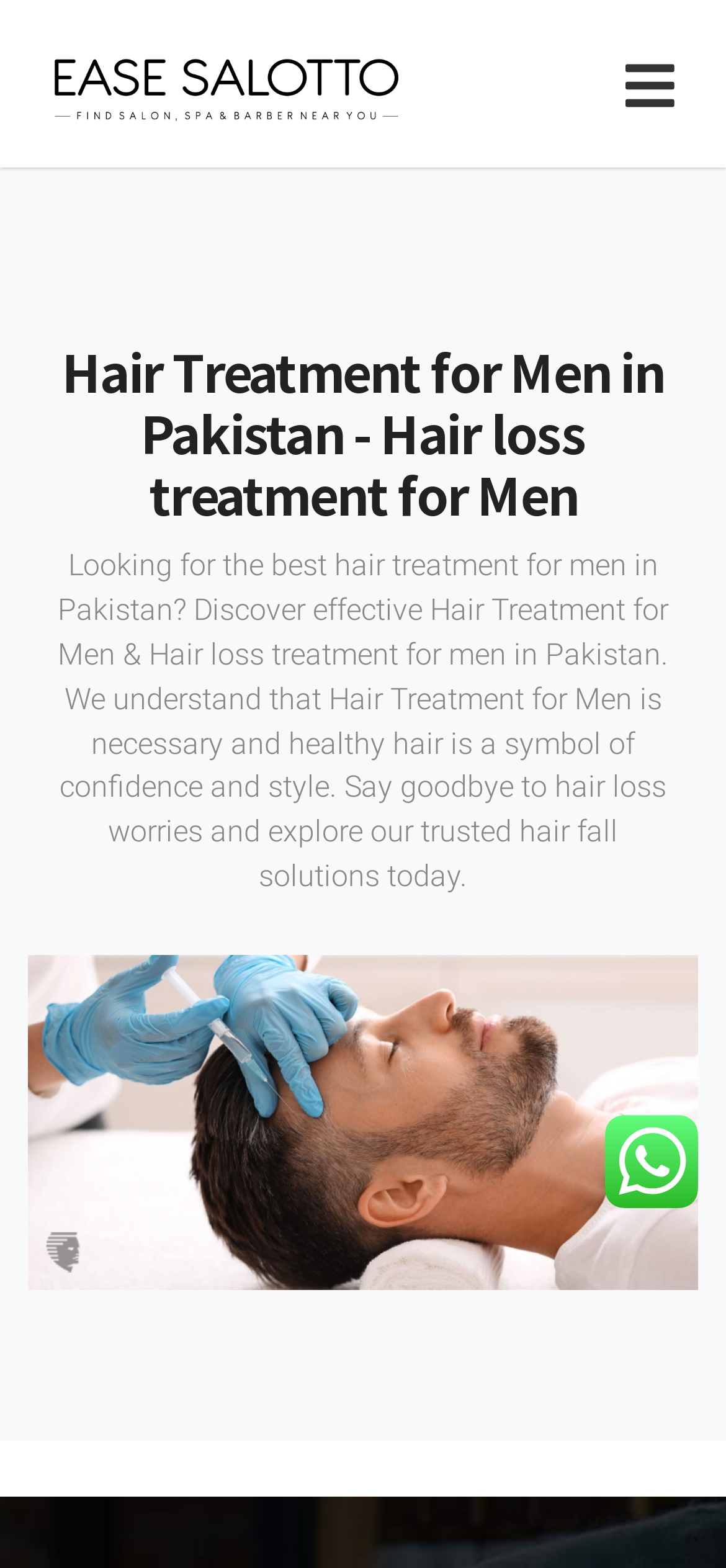Please provide a short answer using a single word or phrase for the question:
What is the topic of the webpage?

Hair treatment for men